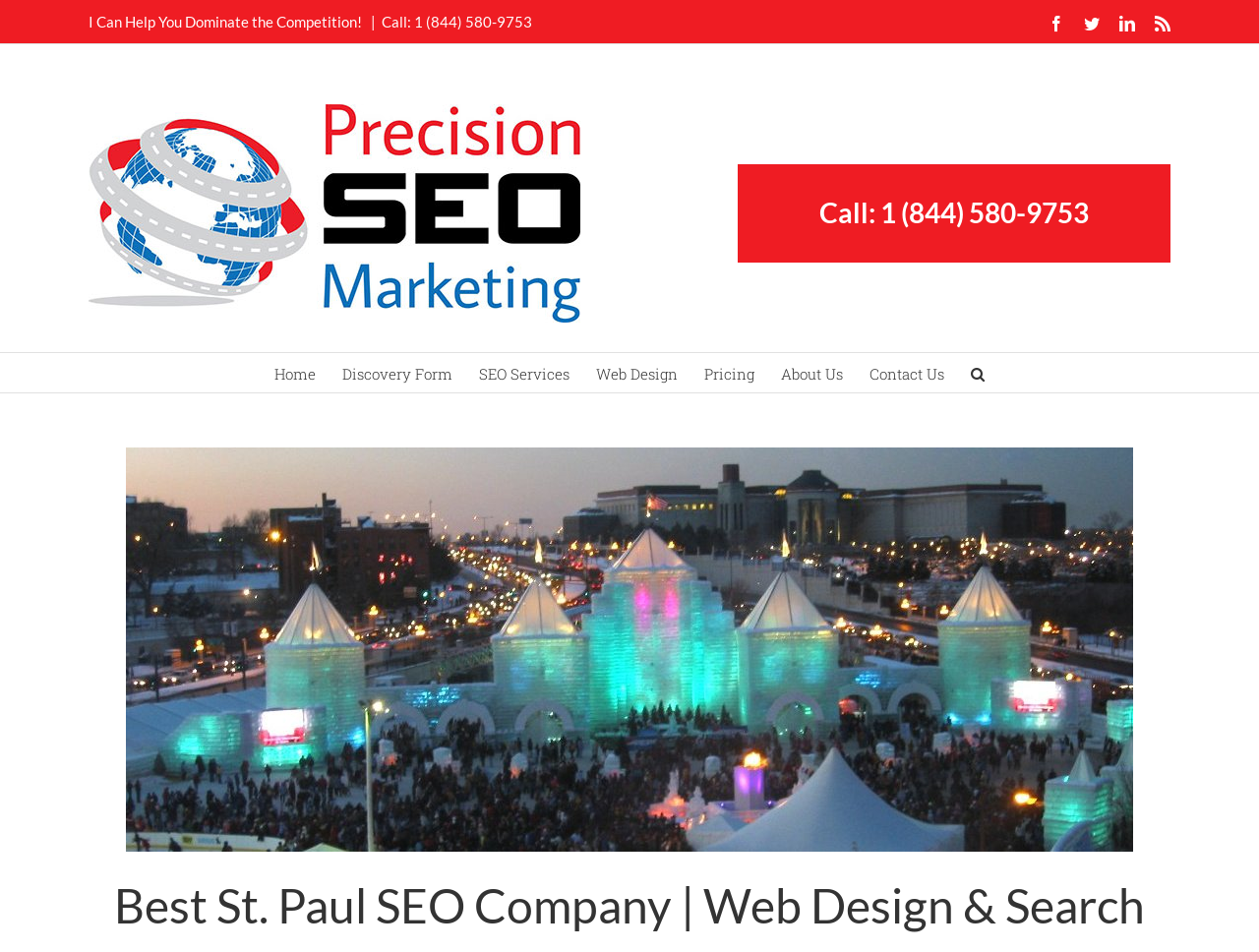Using the provided description: "parent_node: Call: 1 (844) 580-9753", find the bounding box coordinates of the corresponding UI element. The output should be four float numbers between 0 and 1, in the format [left, top, right, bottom].

[0.07, 0.11, 0.461, 0.339]